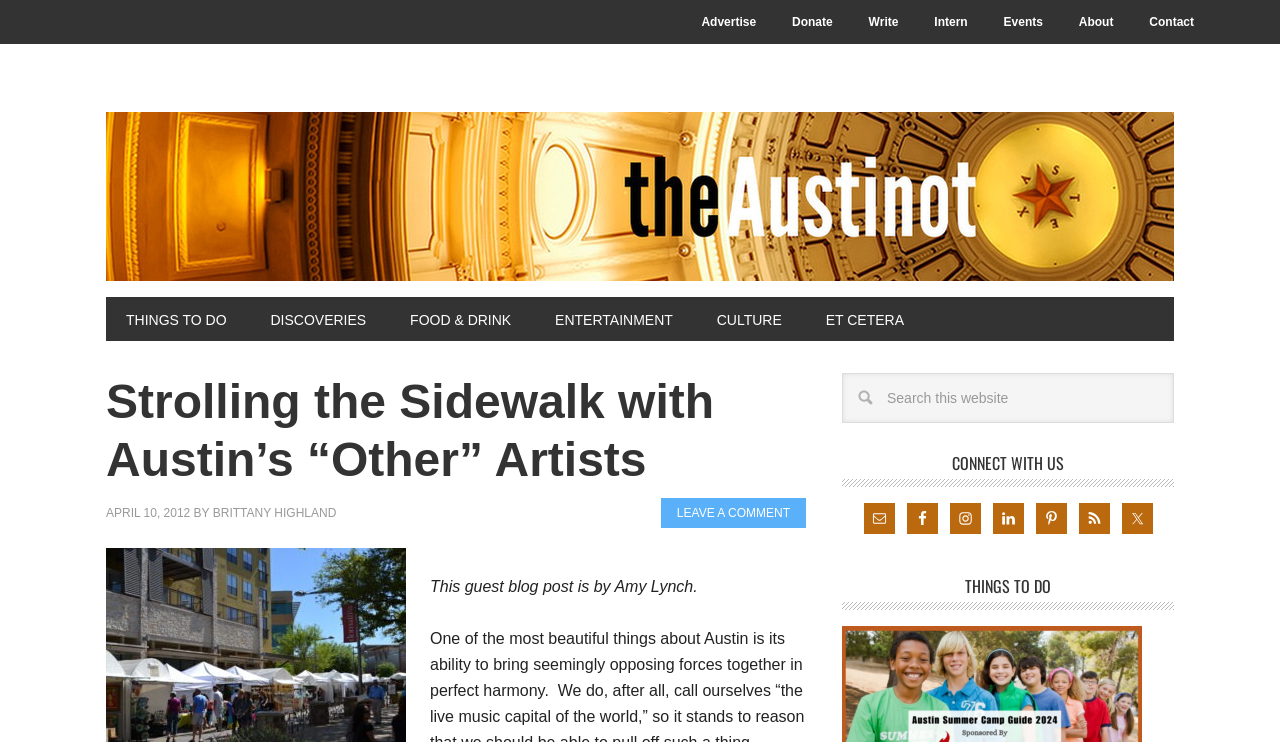What is the name of the blog?
Kindly give a detailed and elaborate answer to the question.

I found the answer by looking at the top-left corner of the webpage, where the logo and name of the blog are typically located. The image and link with the text 'The Austinot' suggest that this is the name of the blog.